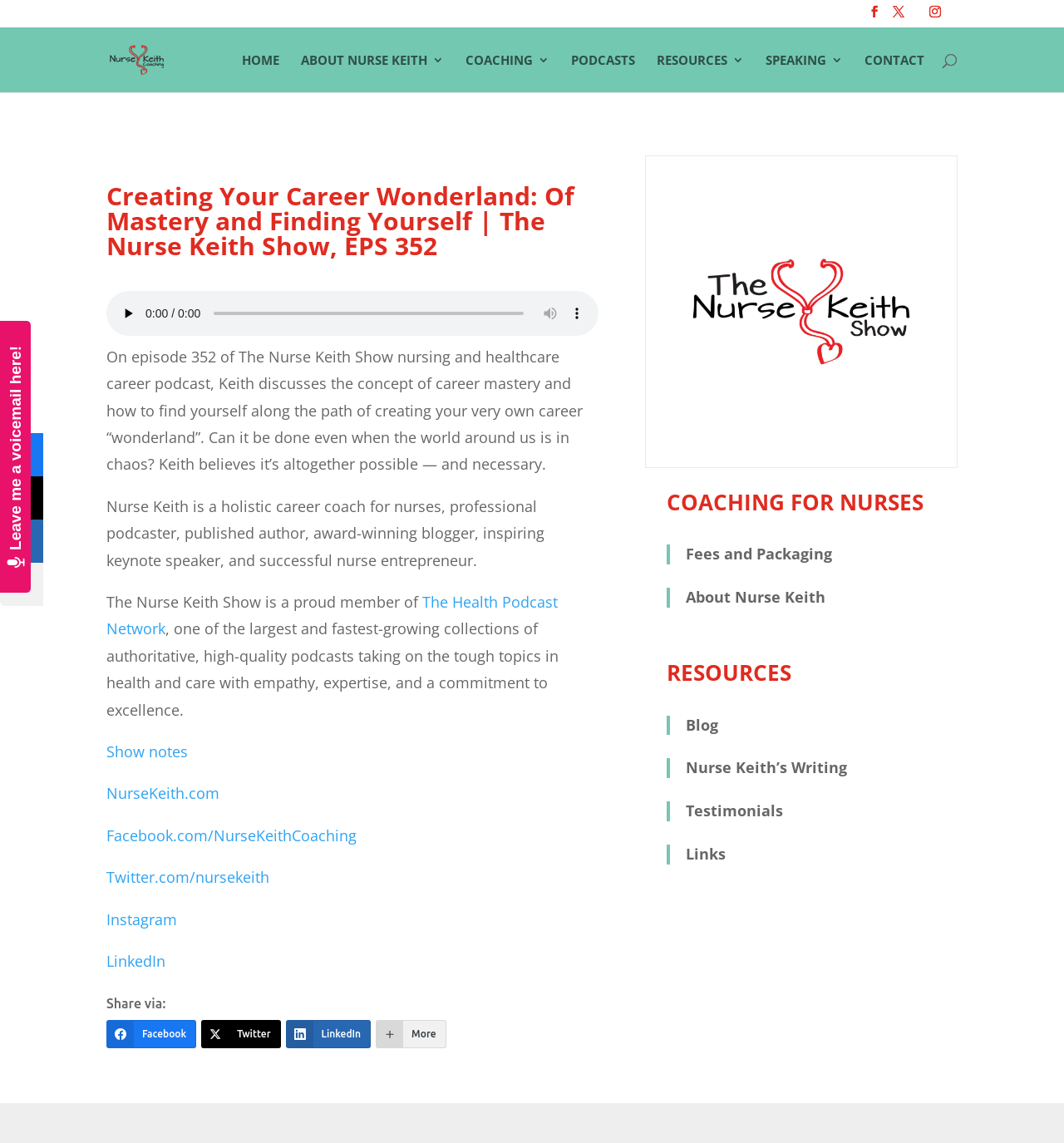How many social media links are there?
From the image, provide a succinct answer in one word or a short phrase.

7